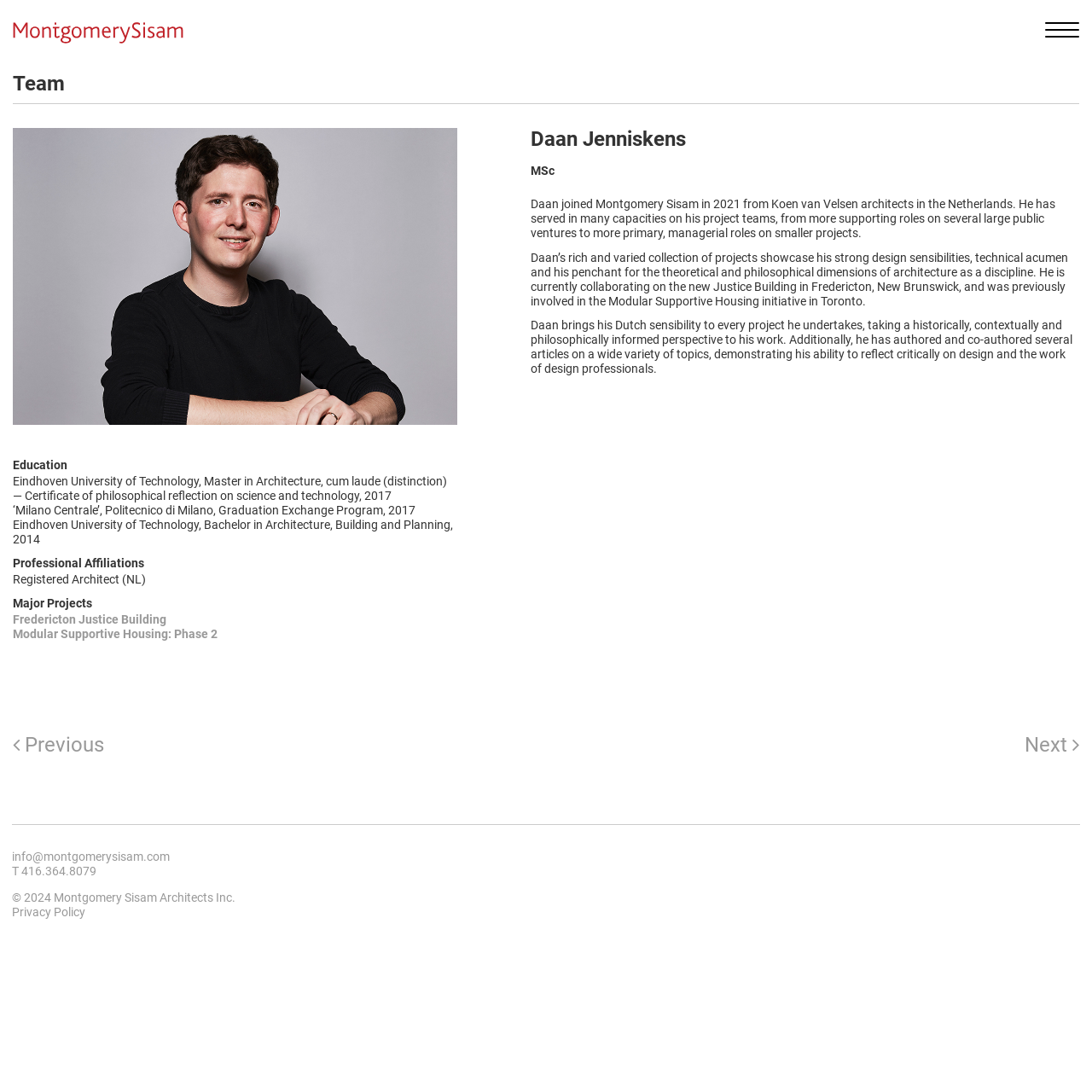Please find the bounding box coordinates of the element that needs to be clicked to perform the following instruction: "Contact Montgomery Sisam via email". The bounding box coordinates should be four float numbers between 0 and 1, represented as [left, top, right, bottom].

[0.011, 0.778, 0.156, 0.79]